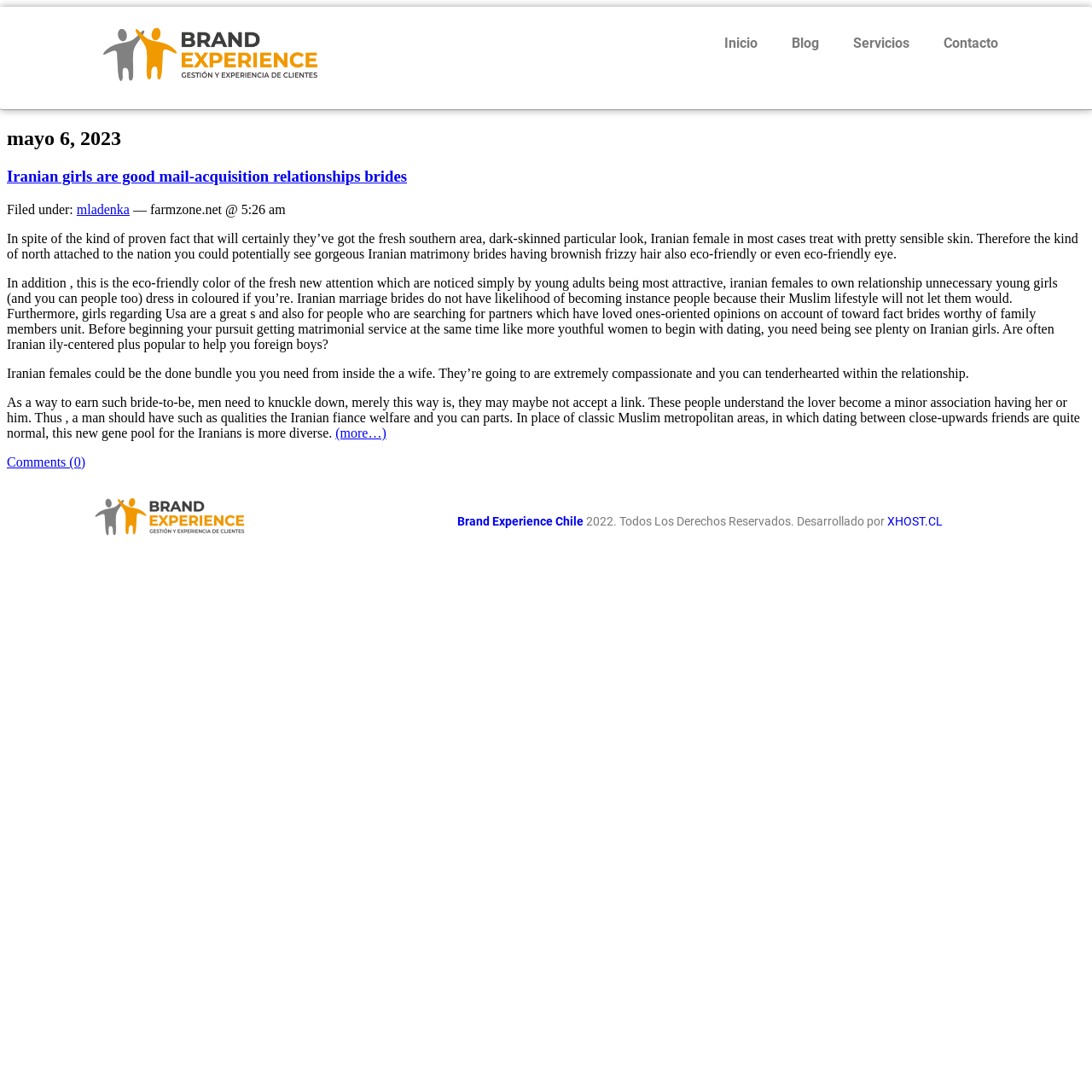Please specify the bounding box coordinates of the clickable region necessary for completing the following instruction: "Read the article about Iranian girls". The coordinates must consist of four float numbers between 0 and 1, i.e., [left, top, right, bottom].

[0.006, 0.153, 0.994, 0.17]